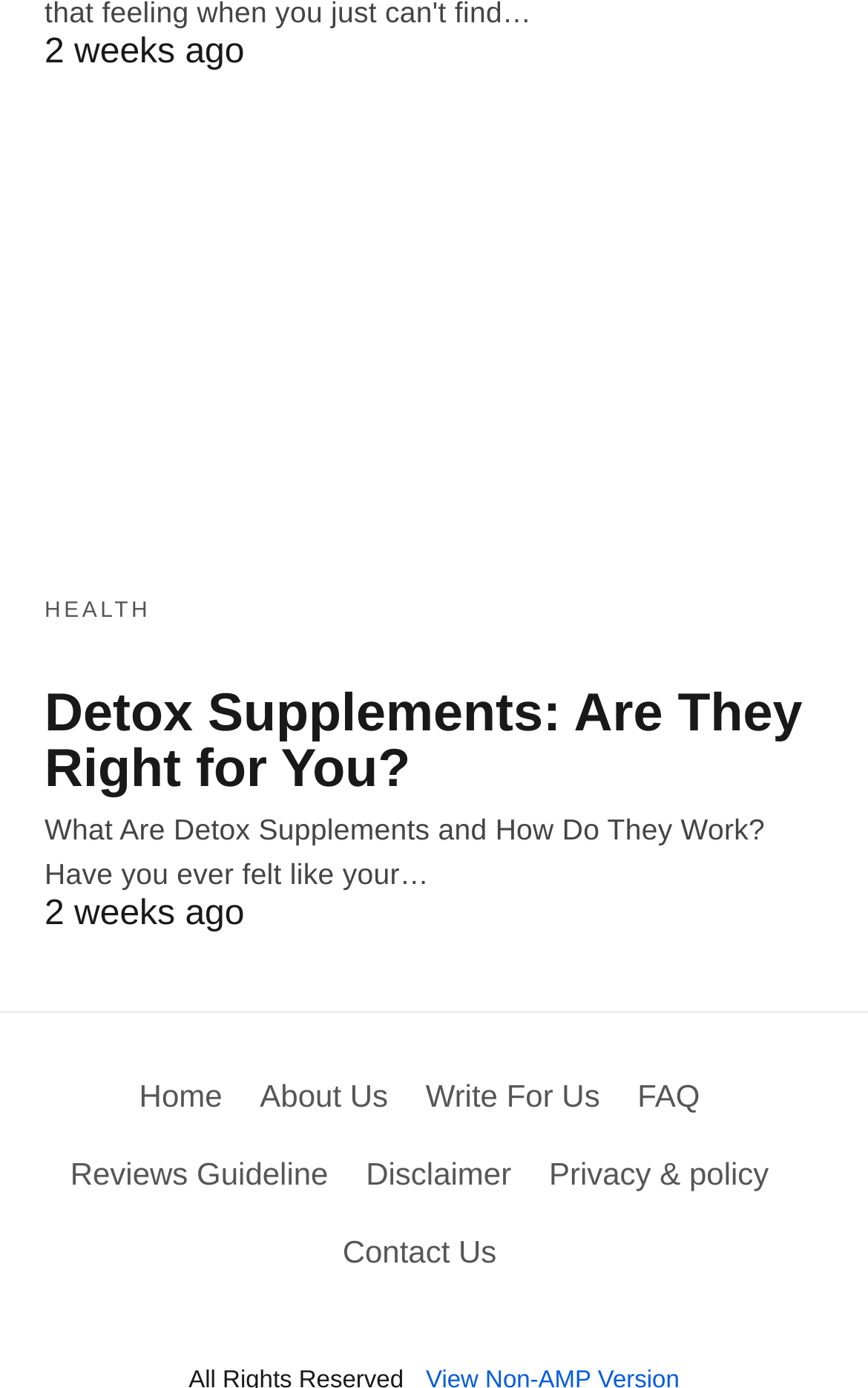Please specify the bounding box coordinates of the region to click in order to perform the following instruction: "contact the website".

[0.395, 0.889, 0.572, 0.915]